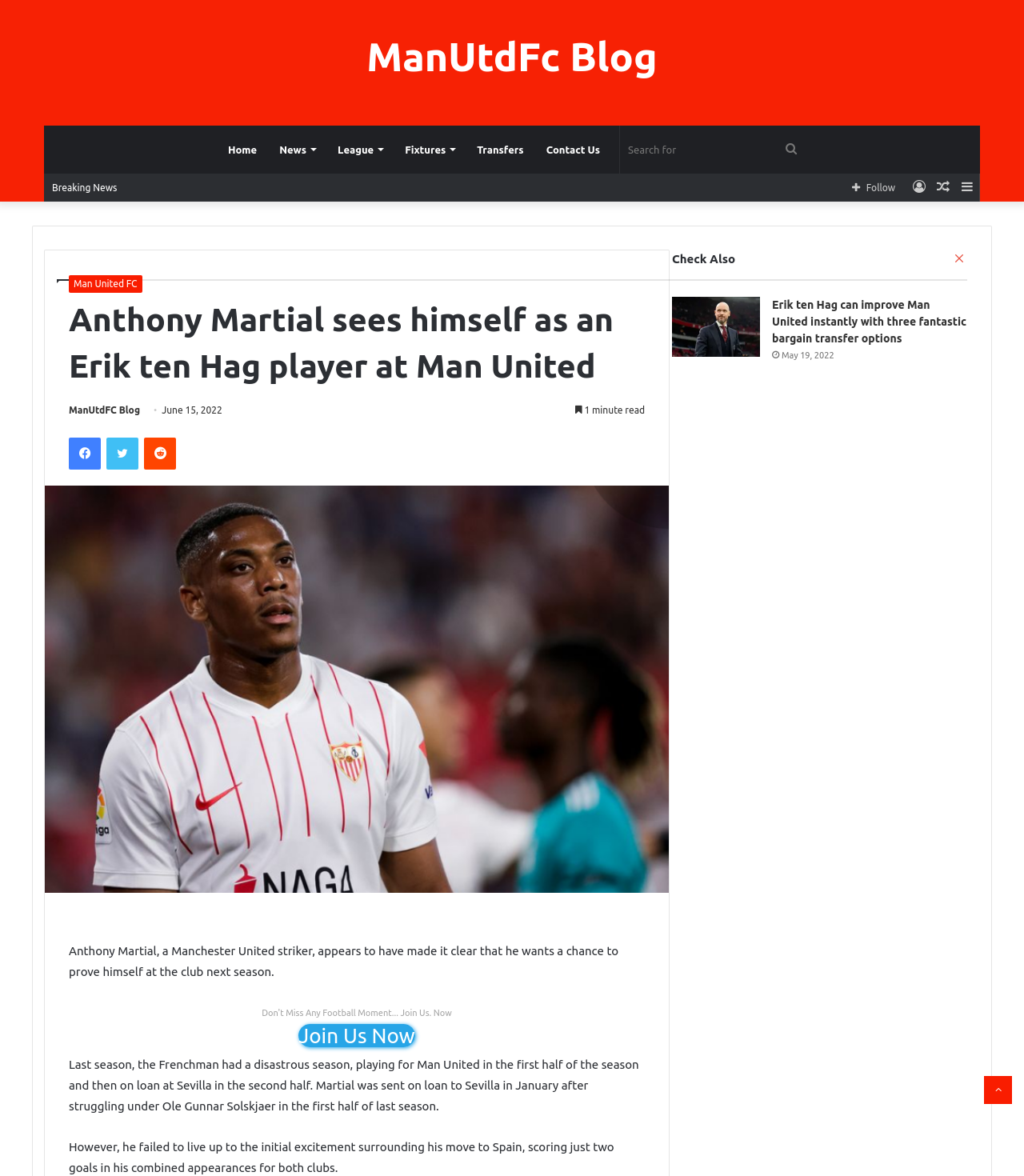Identify and extract the heading text of the webpage.

Anthony Martial sees himself as an Erik ten Hag player at Man United